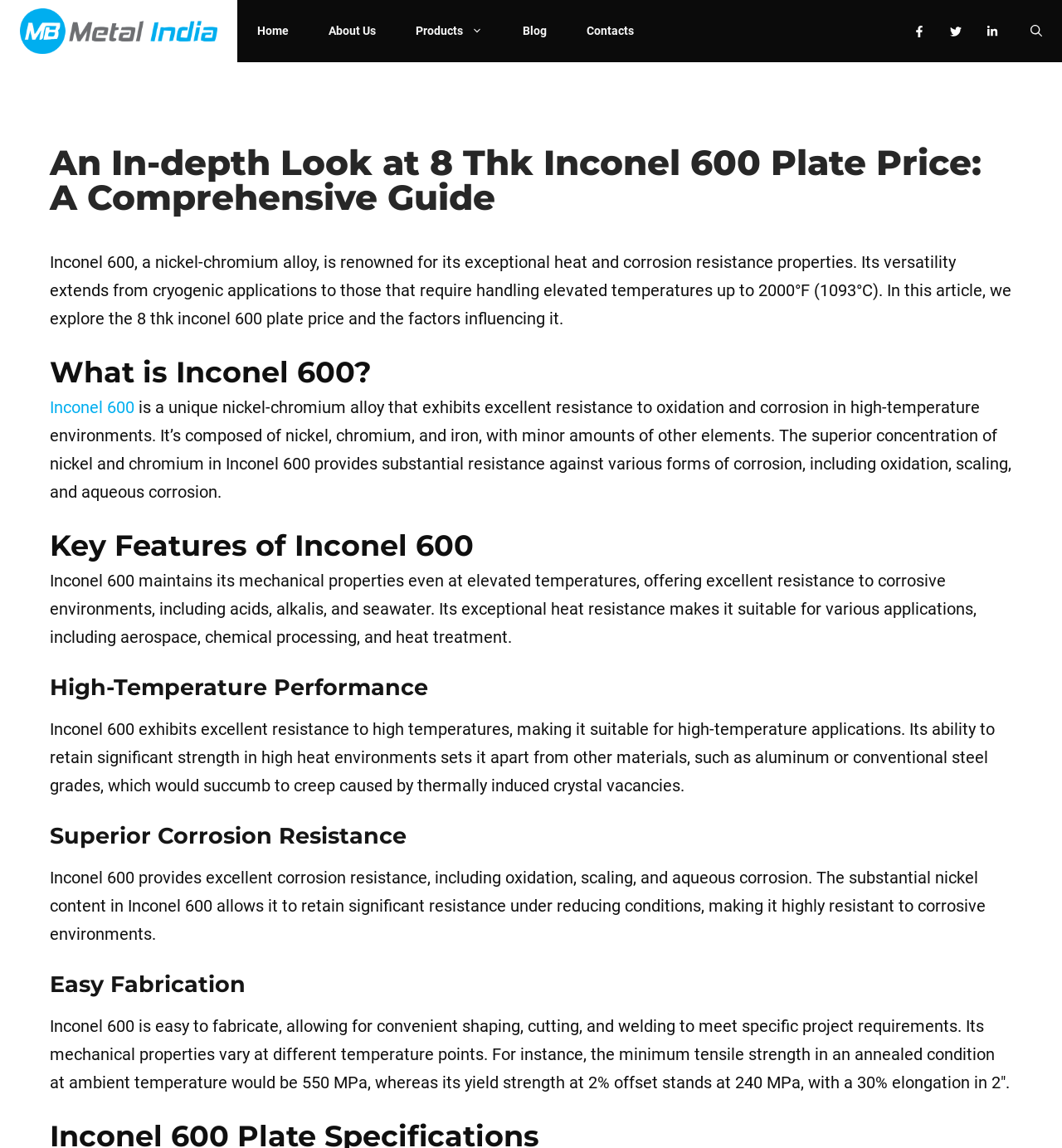Determine the main headline of the webpage and provide its text.

An In-depth Look at 8 Thk Inconel 600 Plate Price: A Comprehensive Guide